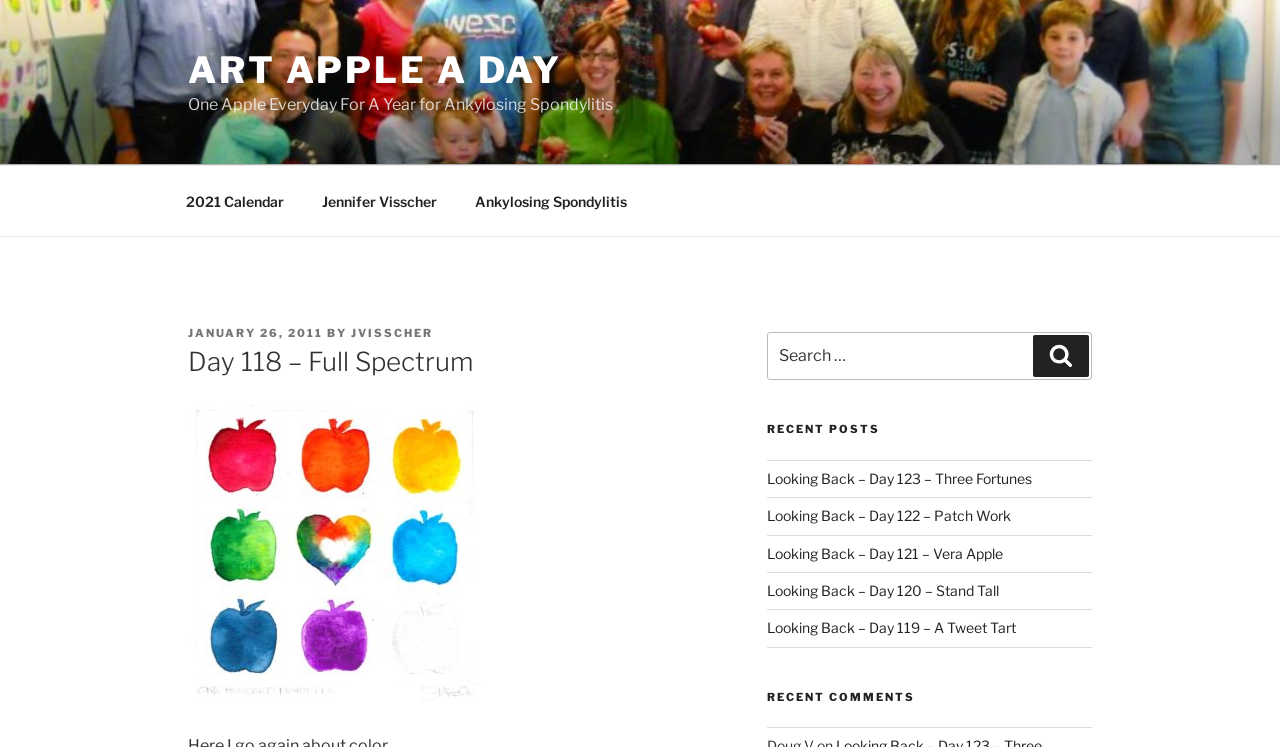Locate the bounding box coordinates of the clickable area to execute the instruction: "view recent posts". Provide the coordinates as four float numbers between 0 and 1, represented as [left, top, right, bottom].

[0.599, 0.615, 0.853, 0.867]